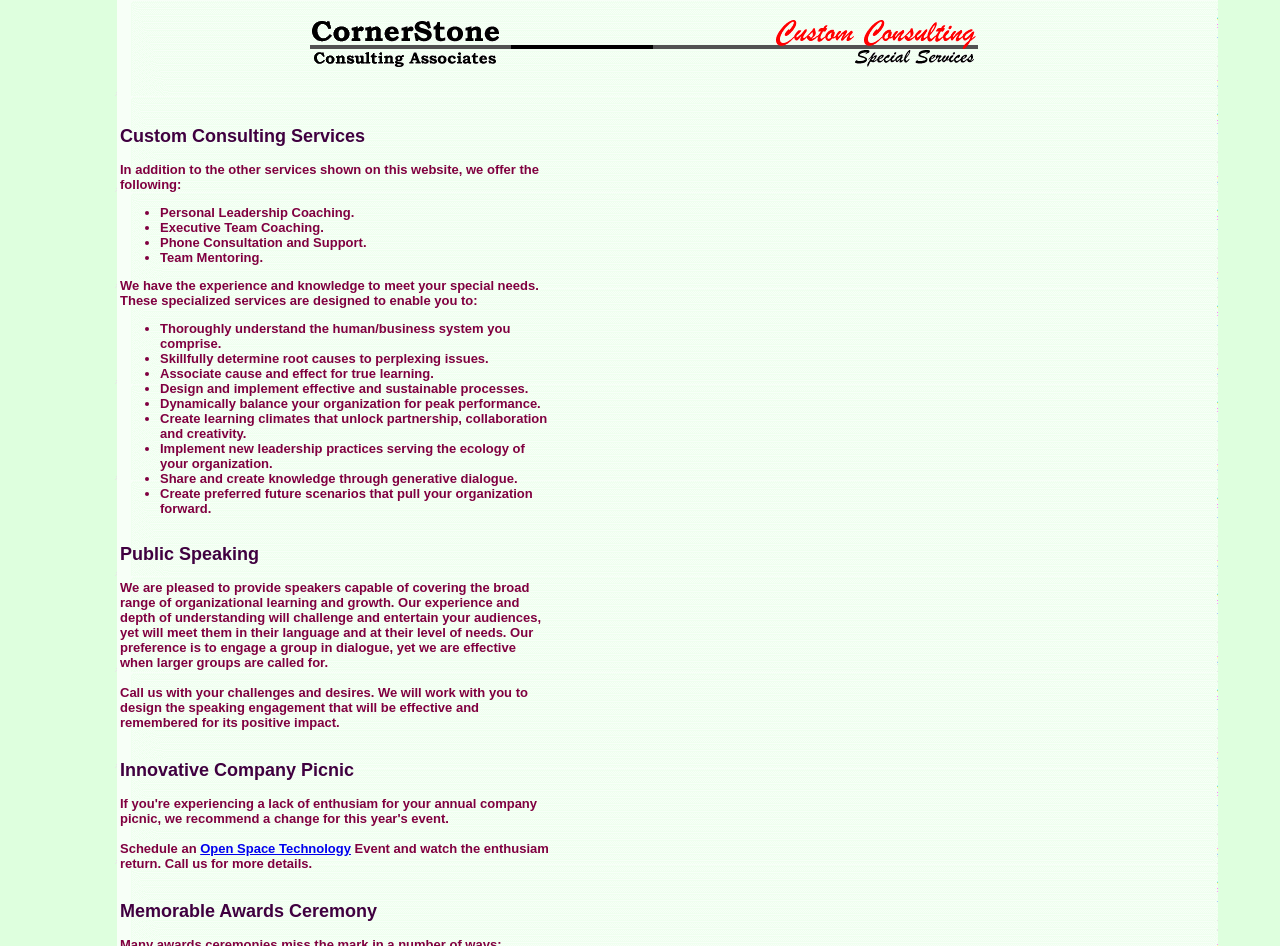Provide a brief response to the question using a single word or phrase: 
What is Open Space Technology?

An event type